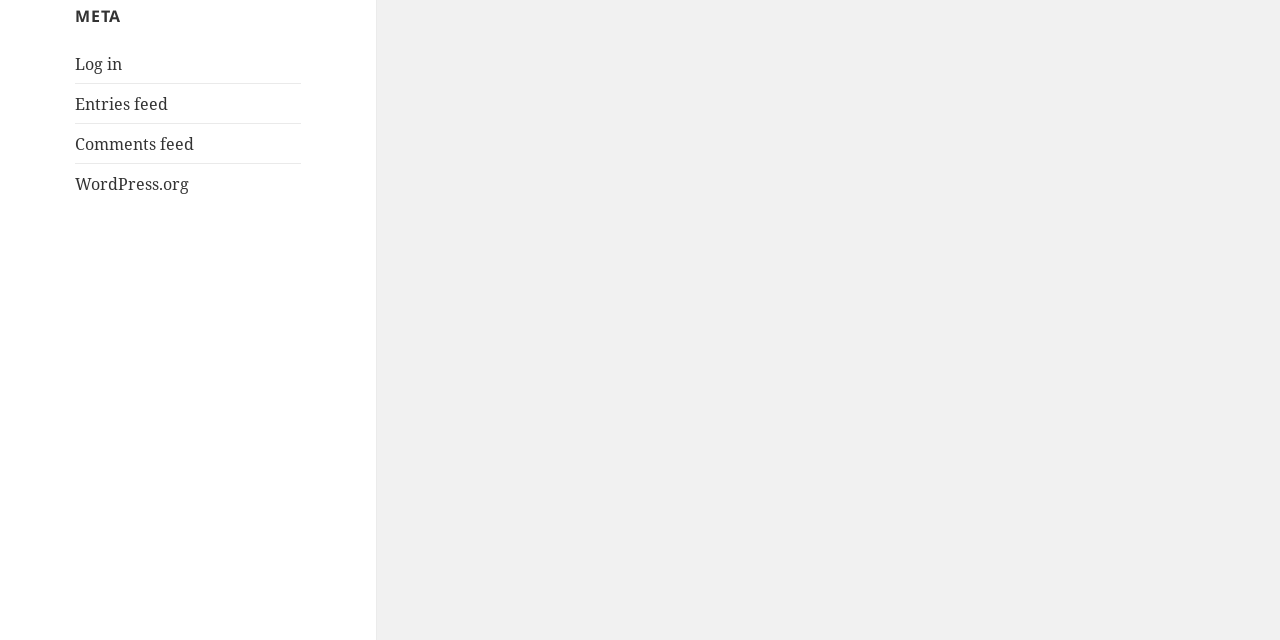Extract the bounding box of the UI element described as: "Comments feed".

[0.059, 0.207, 0.152, 0.242]